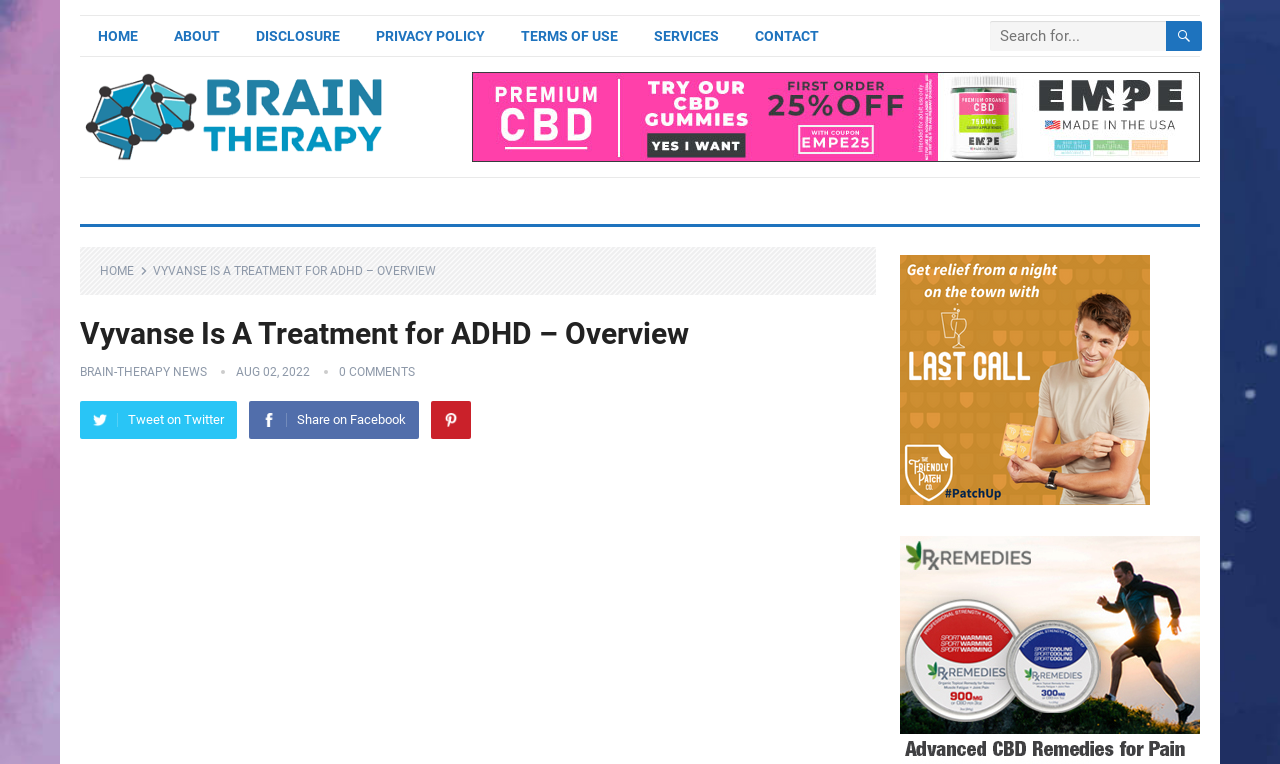How many comments does the article have?
Refer to the image and offer an in-depth and detailed answer to the question.

According to the webpage content, the article has 0 comments, which is indicated by the link '0 COMMENTS'.